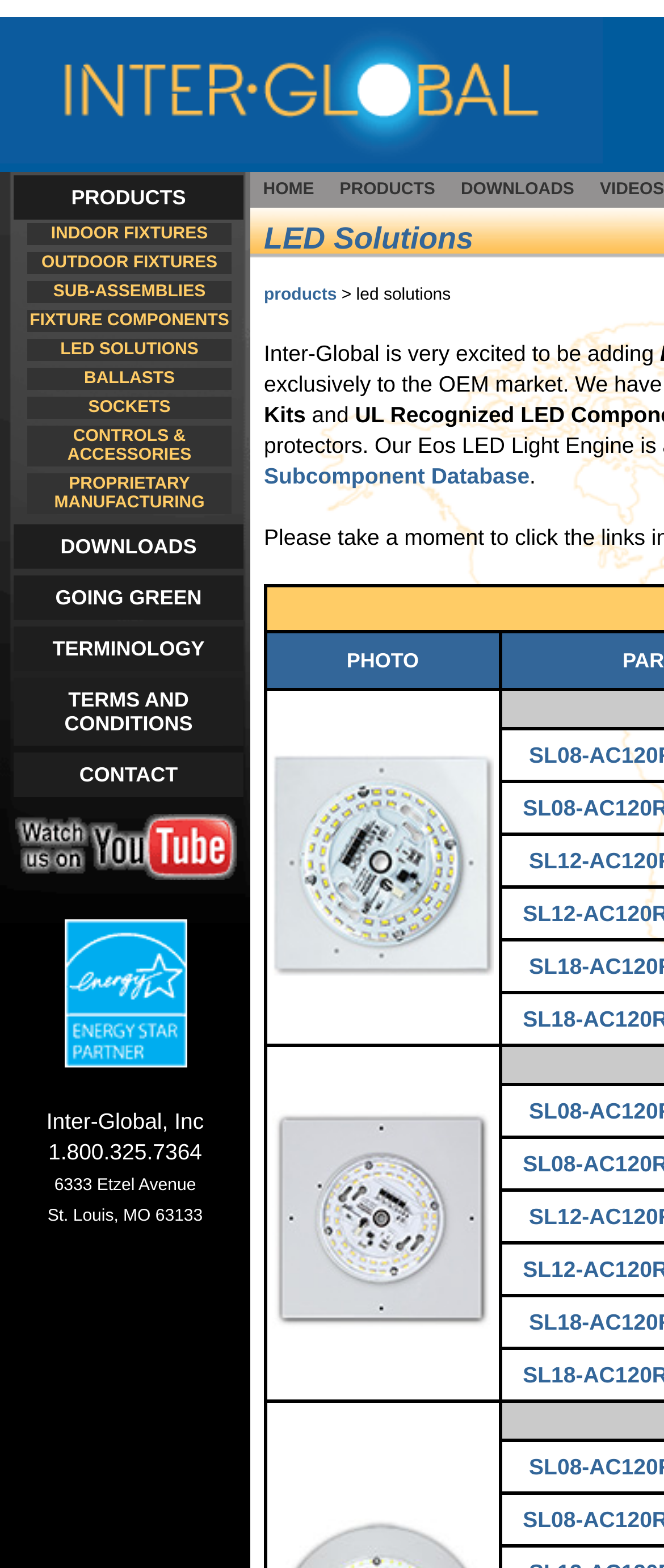Find the bounding box coordinates for the area you need to click to carry out the instruction: "Click on DOWNLOADS". The coordinates should be four float numbers between 0 and 1, indicated as [left, top, right, bottom].

[0.021, 0.334, 0.367, 0.363]